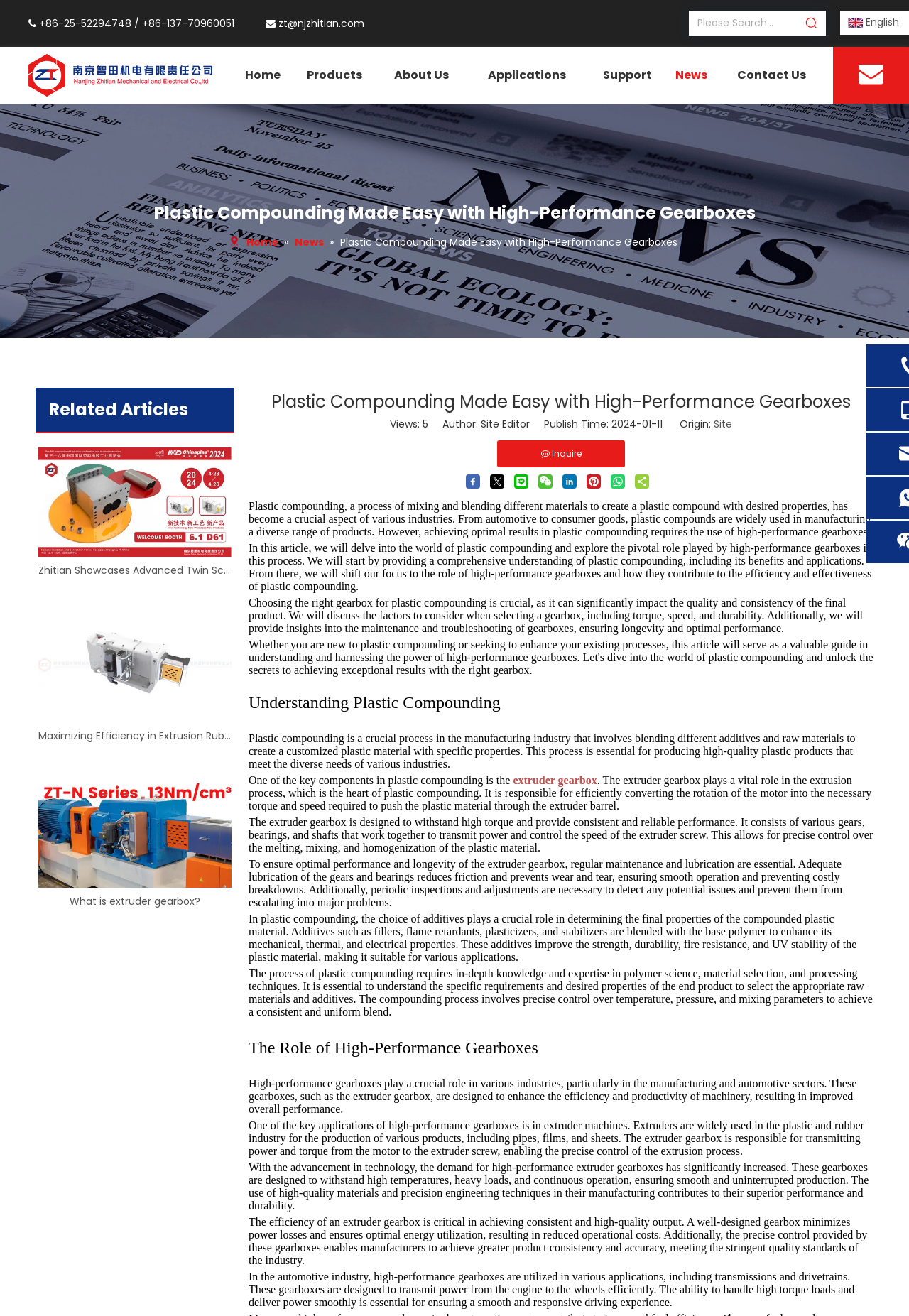Please locate the clickable area by providing the bounding box coordinates to follow this instruction: "View related articles".

[0.054, 0.295, 0.258, 0.328]